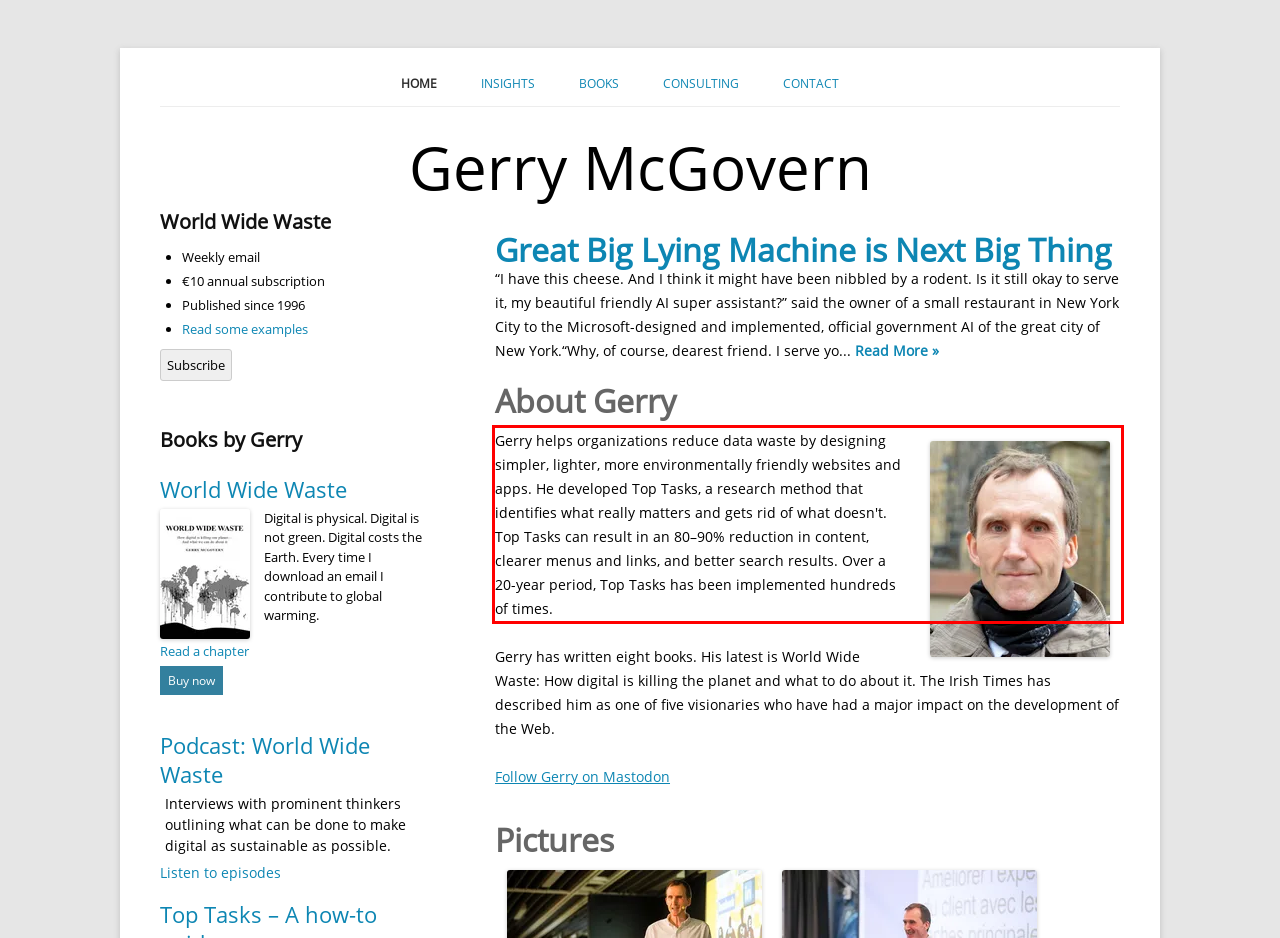Analyze the screenshot of the webpage that features a red bounding box and recognize the text content enclosed within this red bounding box.

Gerry helps organizations reduce data waste by designing simpler, lighter, more environmentally friendly websites and apps. He developed Top Tasks, a research method that identifies what really matters and gets rid of what doesn't. Top Tasks can result in an 80–90% reduction in content, clearer menus and links, and better search results. Over a 20-year period, Top Tasks has been implemented hundreds of times.